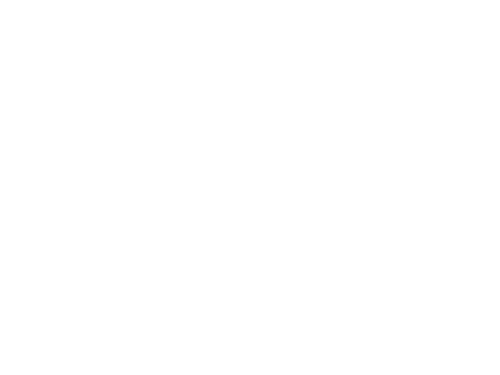How many ornaments are in the set?
Look at the image and construct a detailed response to the question.

The caption specifically states that the set of ornaments includes six starfish, which is the number of ornaments in the set.